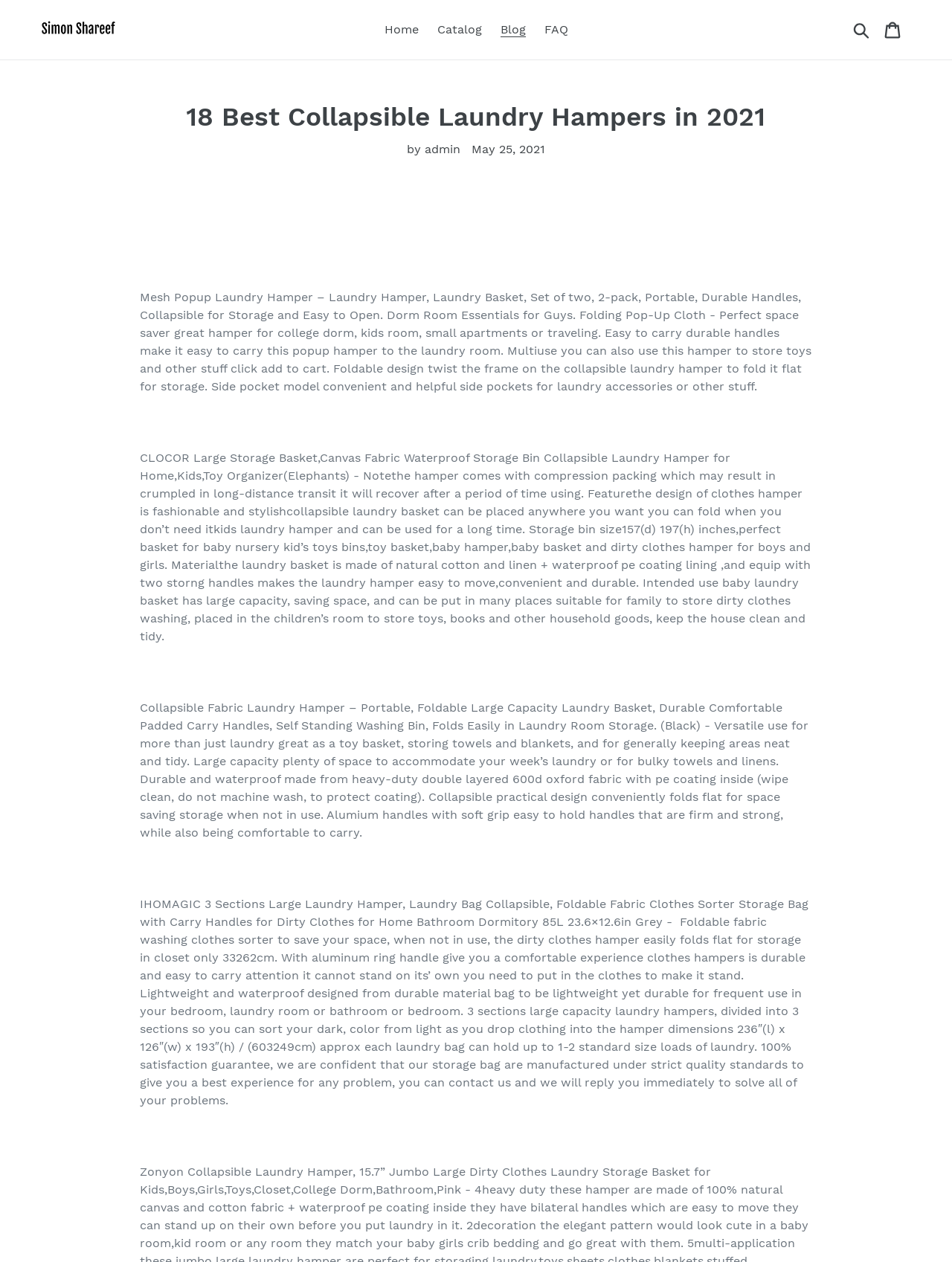Give a one-word or one-phrase response to the question:
What is the purpose of the side pockets in the Mesh Popup Laundry Hamper?

For laundry accessories